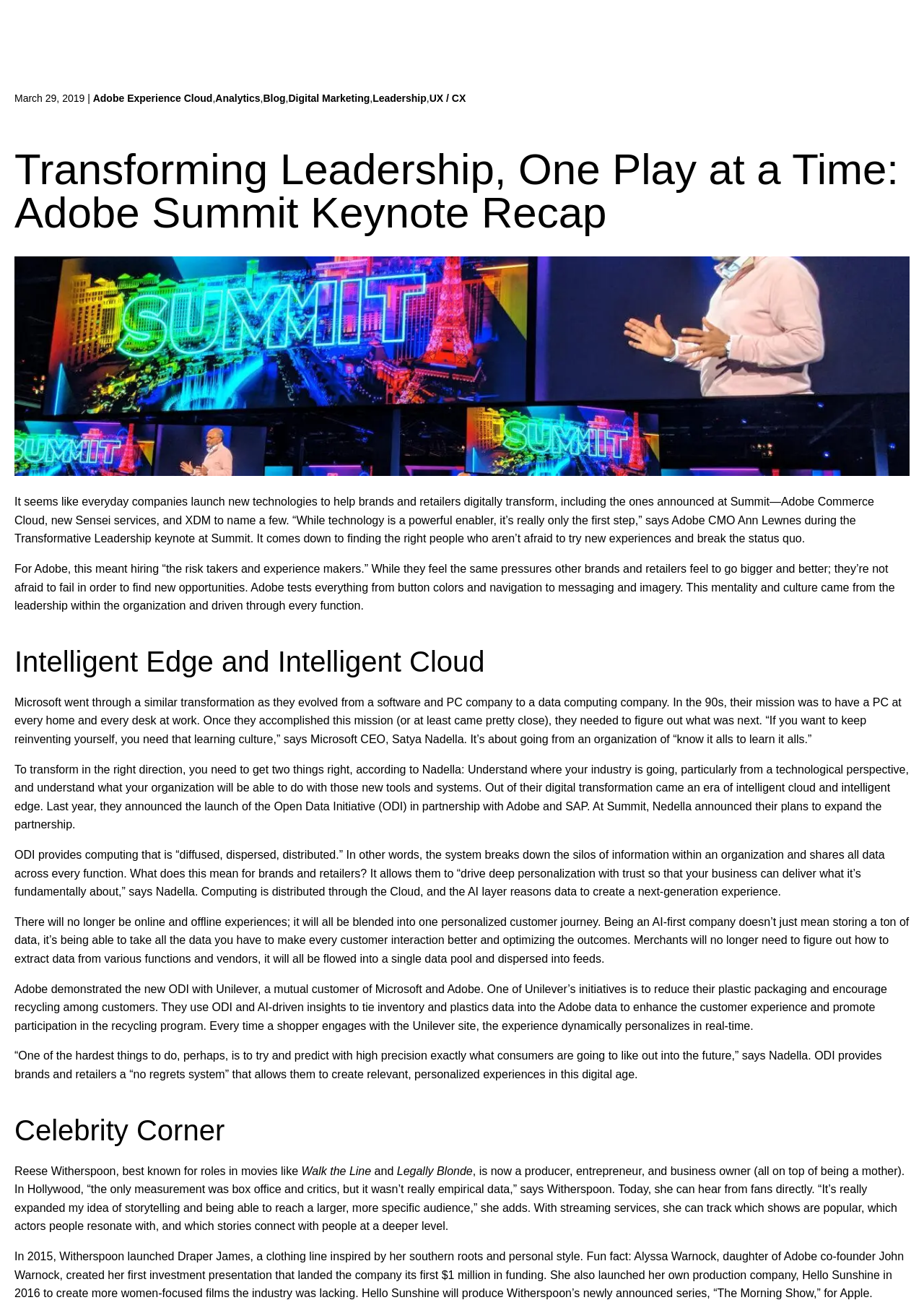What is the name of the initiative launched by Microsoft, Adobe, and SAP?
Give a detailed and exhaustive answer to the question.

The name of the initiative launched by Microsoft, Adobe, and SAP can be found in the StaticText 'Last year, they announced the launch of the Open Data Initiative (ODI) in partnership with Adobe and SAP. At Summit, Nedella announced their plans to expand the partnership.' which is located in the middle of the webpage.